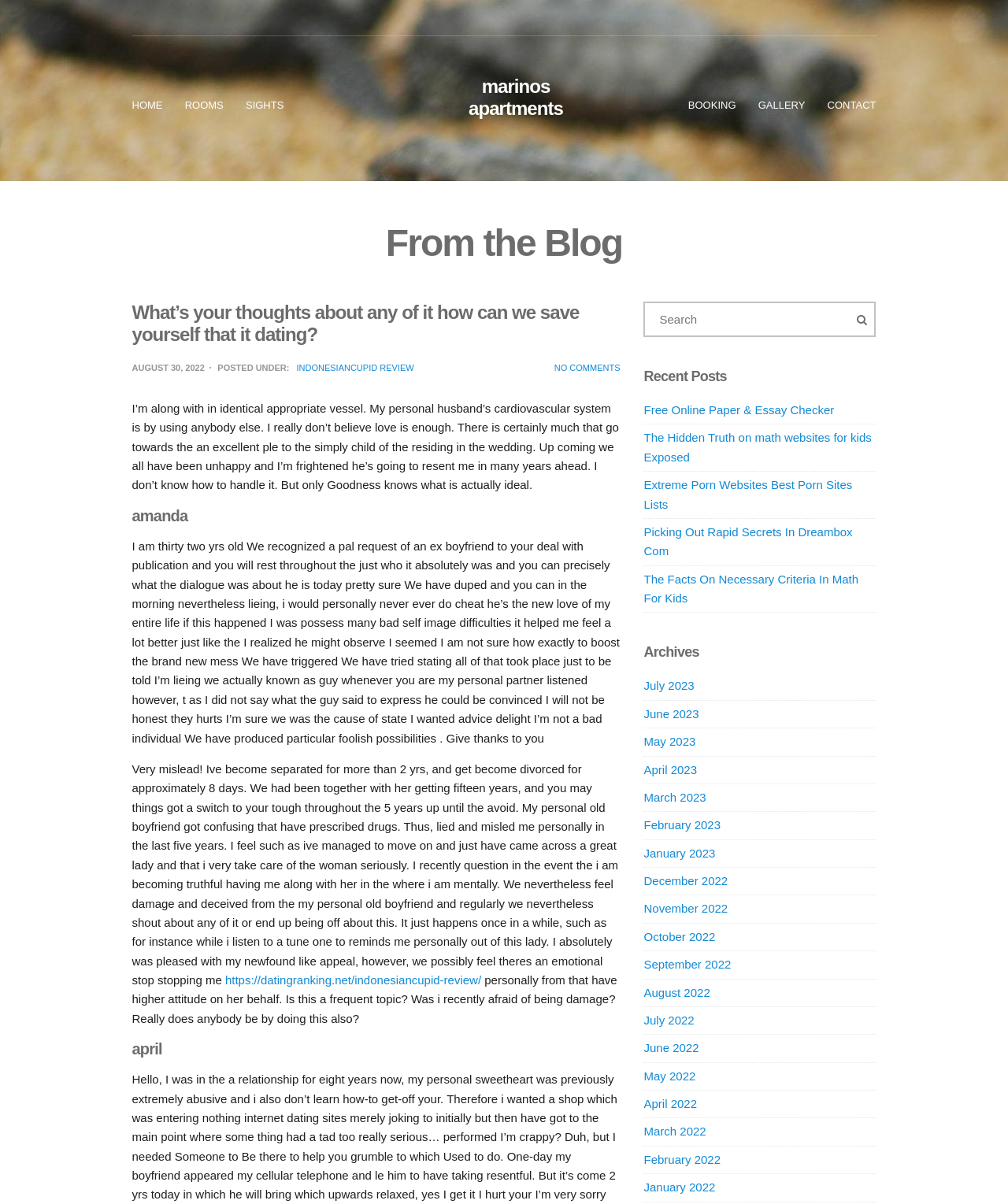Locate the bounding box coordinates of the area you need to click to fulfill this instruction: 'Read the 'Recent Posts' section'. The coordinates must be in the form of four float numbers ranging from 0 to 1: [left, top, right, bottom].

[0.639, 0.306, 0.869, 0.32]